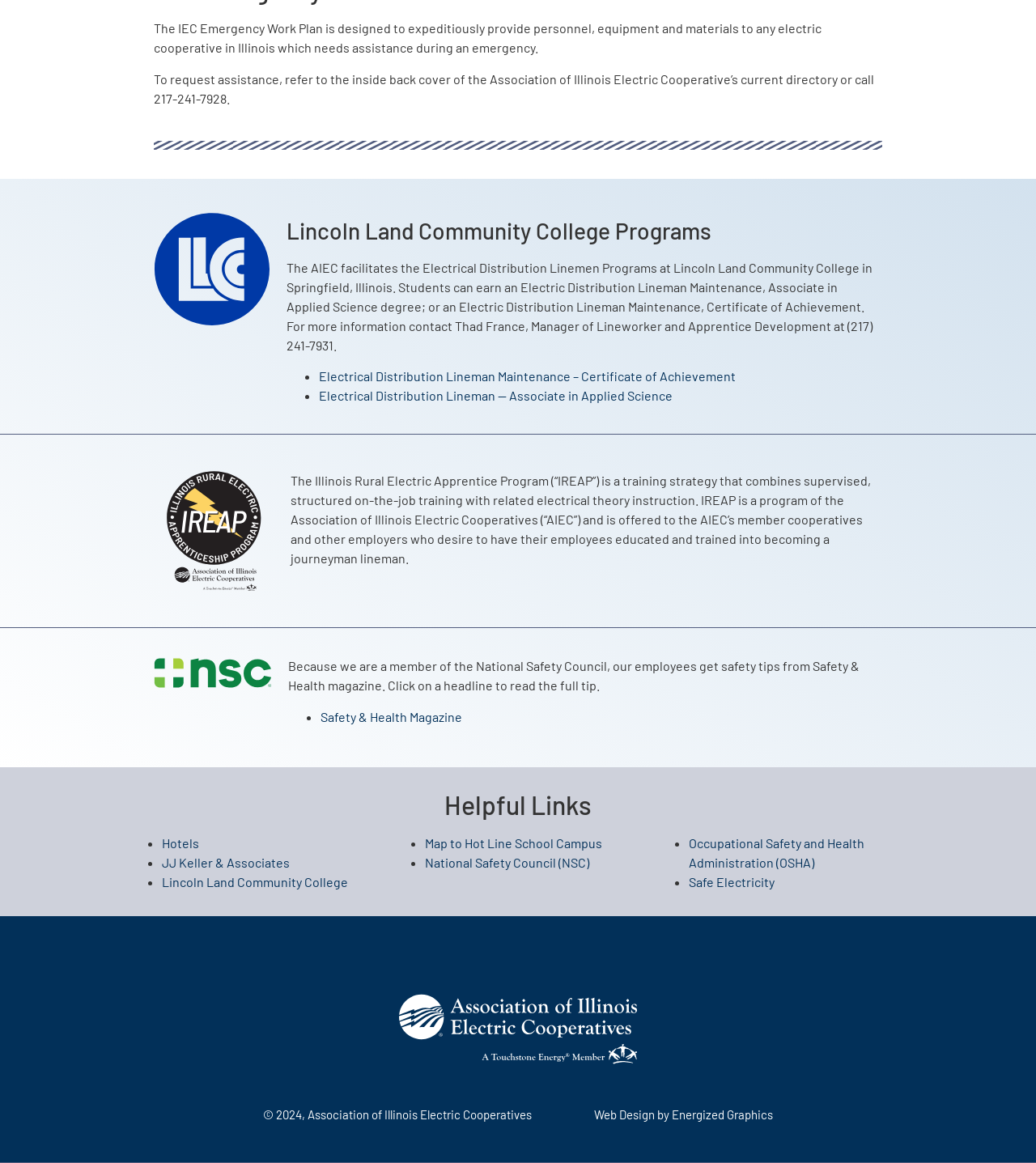Please identify the bounding box coordinates of the region to click in order to complete the task: "Get information about the Illinois Rural Electric Apprentice Program". The coordinates must be four float numbers between 0 and 1, specified as [left, top, right, bottom].

[0.28, 0.406, 0.84, 0.486]